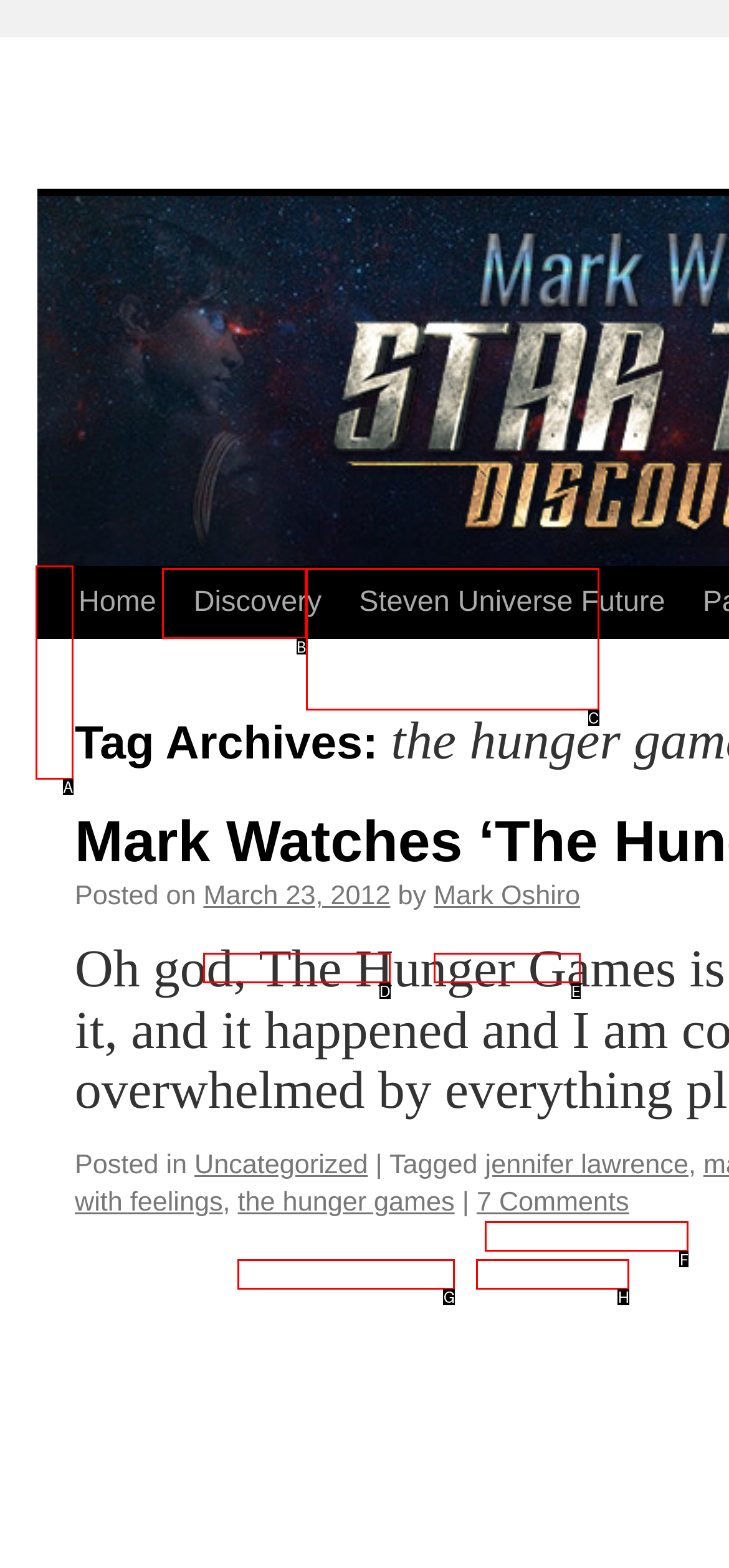Find the HTML element to click in order to complete this task: Skip to content
Answer with the letter of the correct option.

A